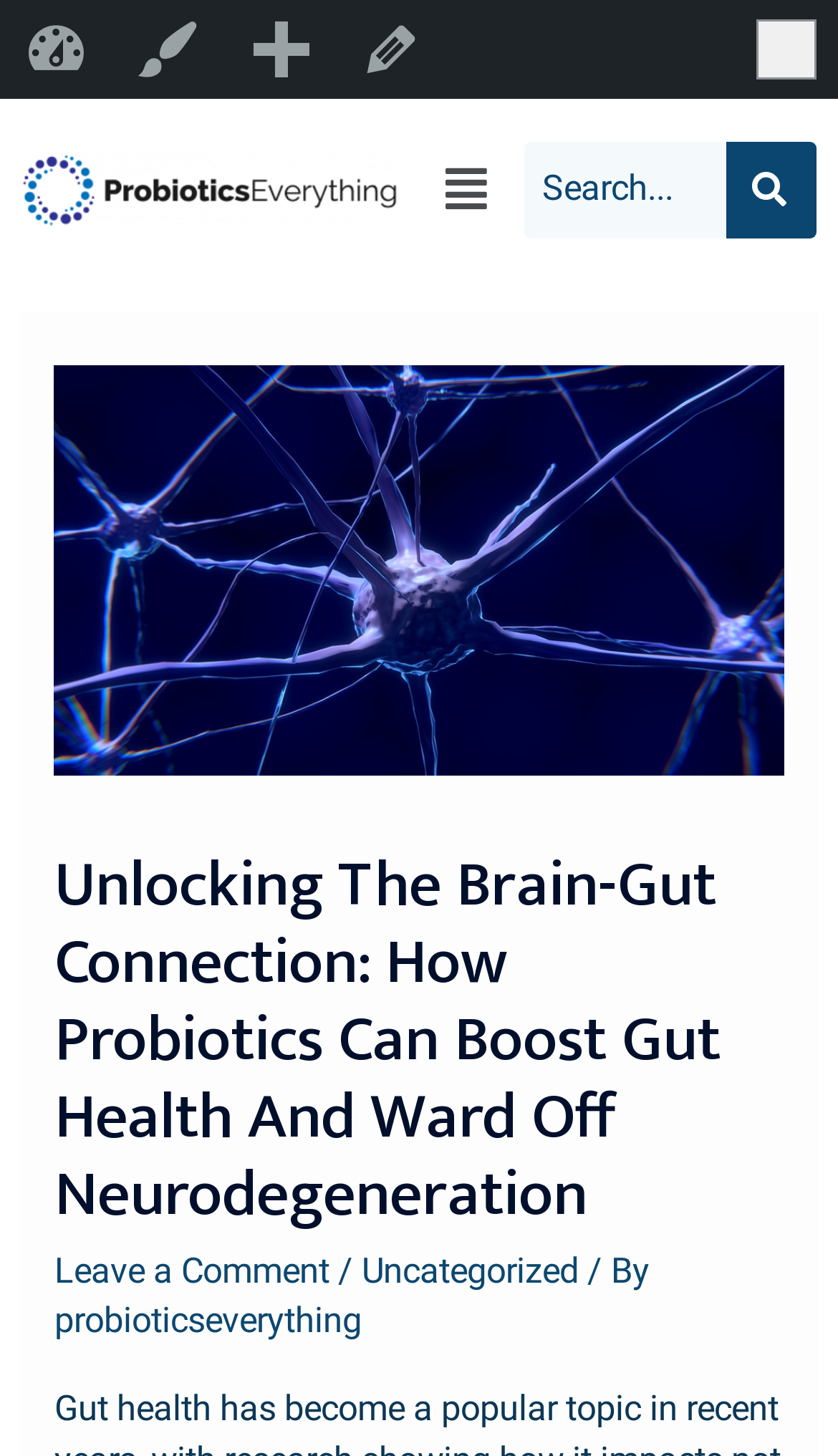Find the bounding box coordinates of the area that needs to be clicked in order to achieve the following instruction: "Edit the current post". The coordinates should be specified as four float numbers between 0 and 1, i.e., [left, top, right, bottom].

[0.4, 0.0, 0.533, 0.068]